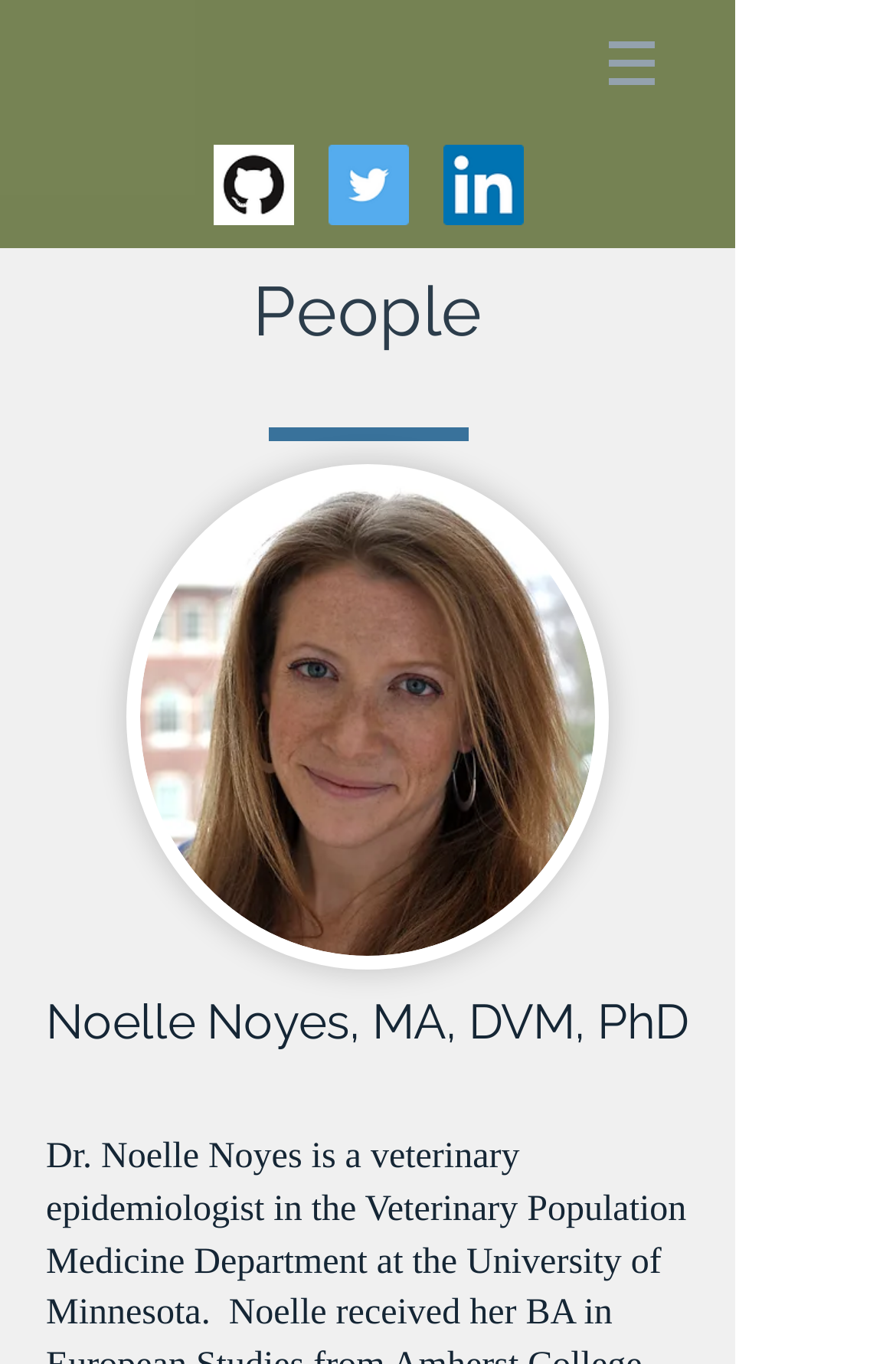From the webpage screenshot, predict the bounding box of the UI element that matches this description: "aria-label="LinkedIn Social Icon"".

[0.495, 0.106, 0.585, 0.165]